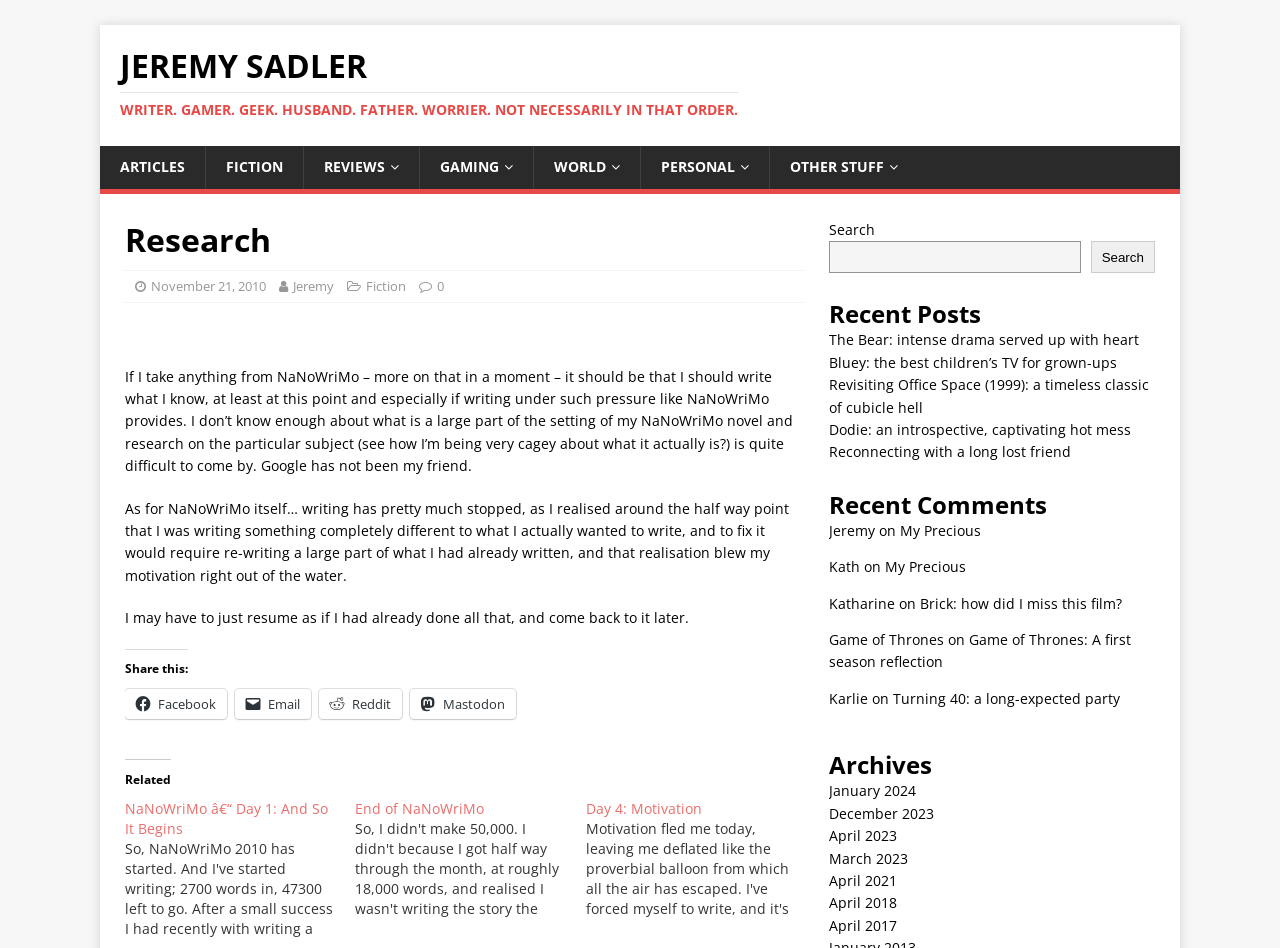What is the author's profession?
Respond to the question with a well-detailed and thorough answer.

The author's profession can be inferred from the heading 'JEREMY SADLER WRITER. GAMER. GEEK. HUSBAND. FATHER. WORRIER. NOT NECESSARILY IN THAT ORDER.' which is located at the top of the webpage.